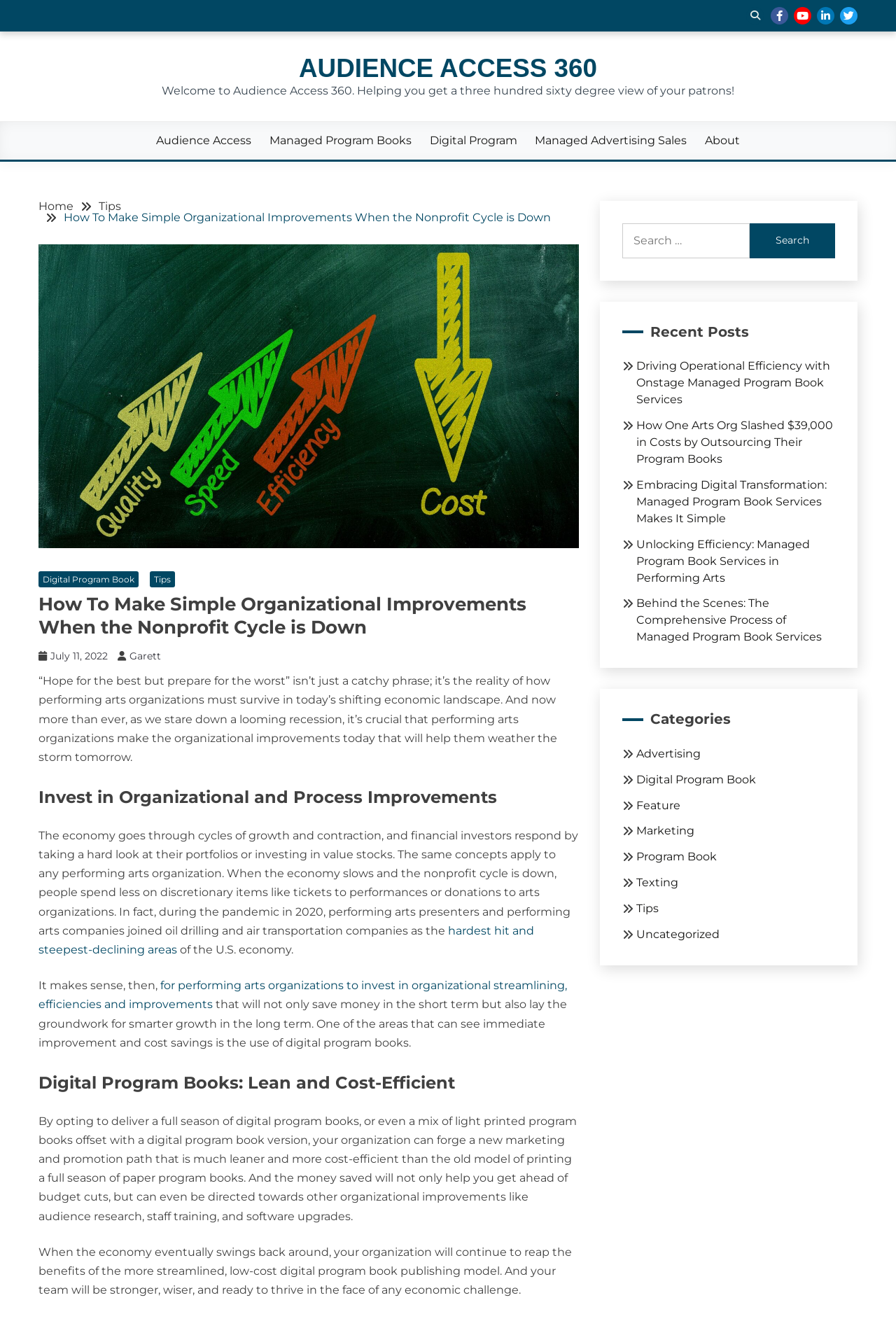What is the purpose of digital program books?
Using the details from the image, give an elaborate explanation to answer the question.

I determined the answer by reading the section 'Digital Program Books: Lean and Cost-Efficient' and the surrounding text, which suggests that digital program books can help performing arts organizations save money and improve efficiency.